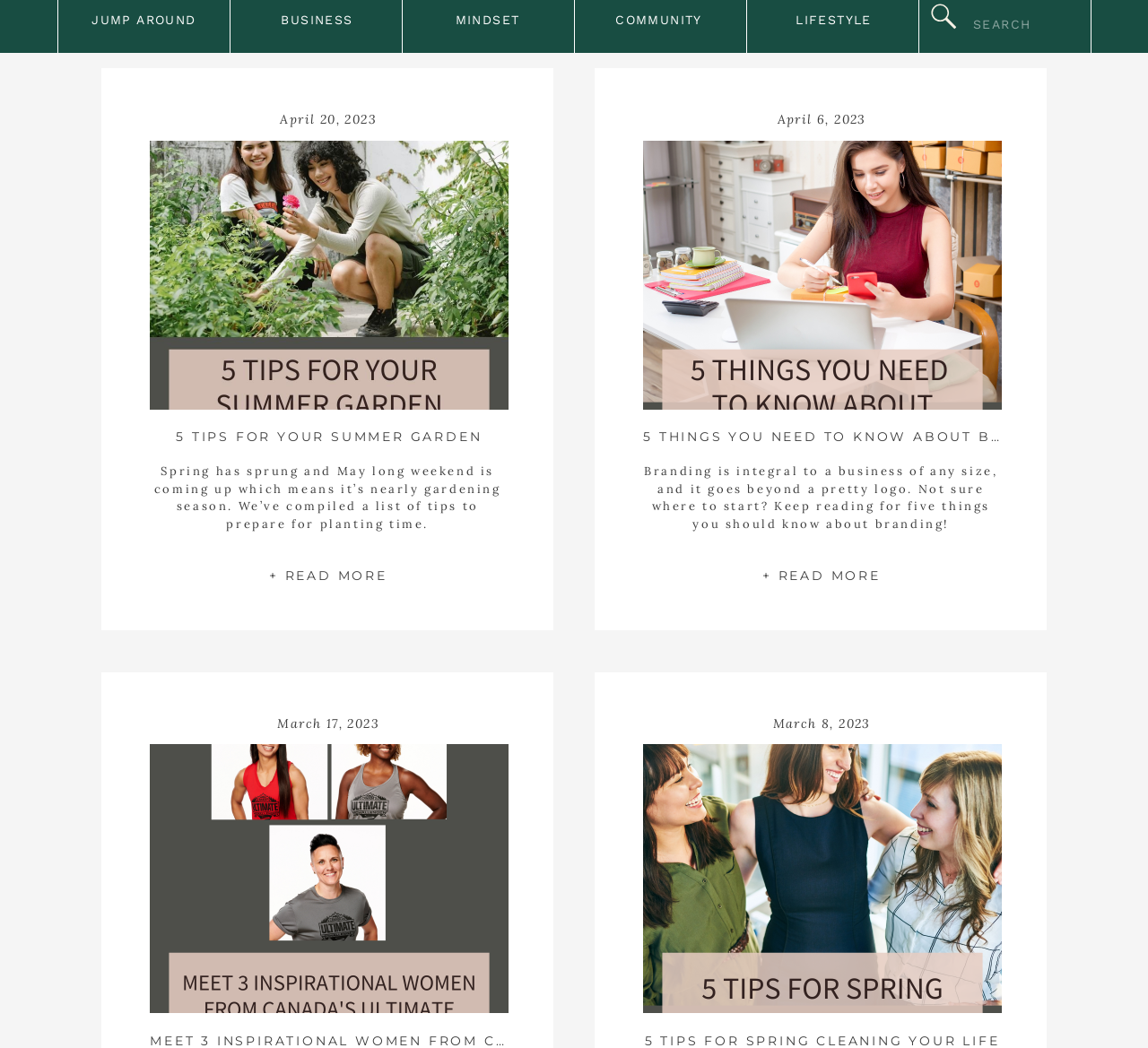From the webpage screenshot, predict the bounding box of the UI element that matches this description: "jump around".

[0.051, 0.009, 0.2, 0.025]